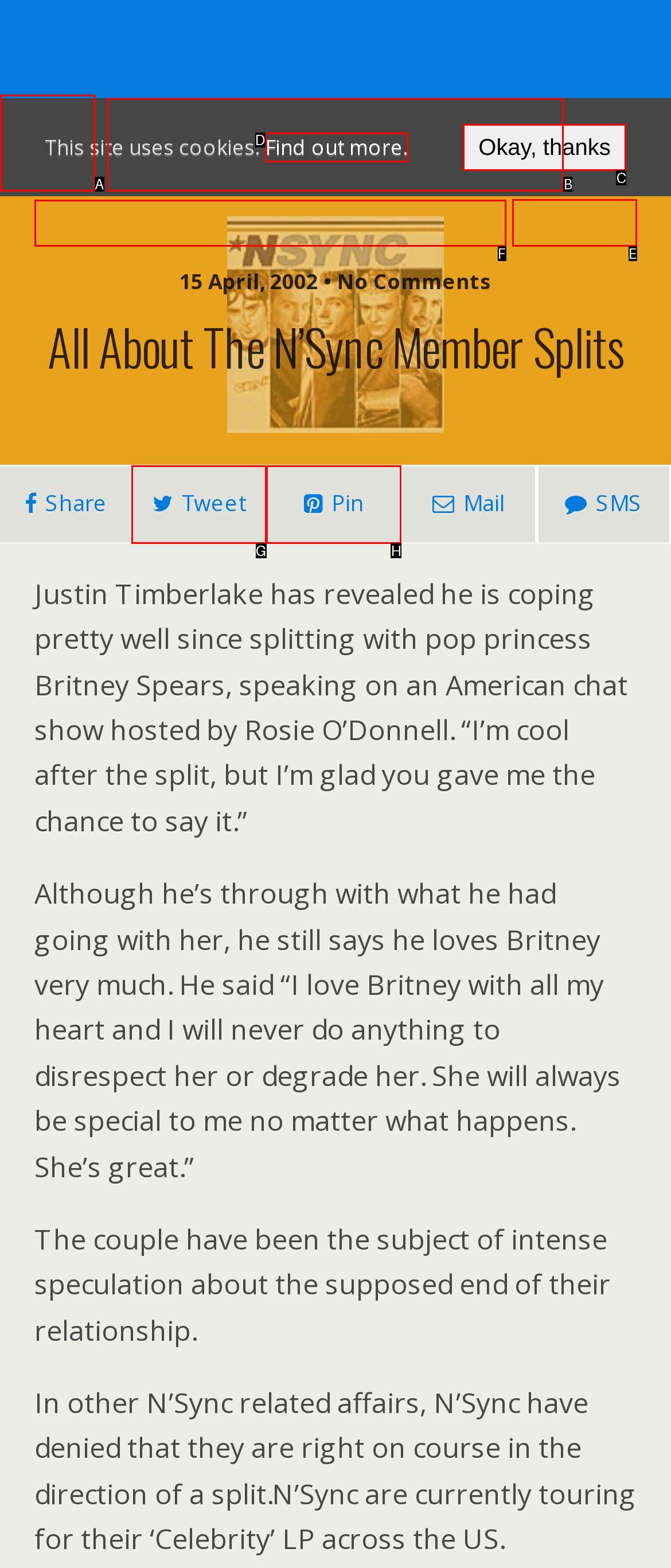What is the letter of the UI element you should click to Click the search button? Provide the letter directly.

E